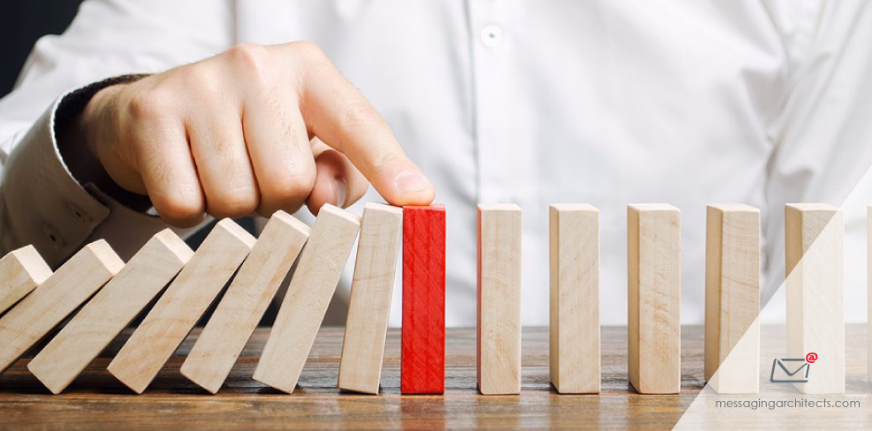Detail every visible element in the image extensively.

The image depicts a hand poised to push a red block among a series of wooden blocks arranged in a domino pattern. This visual metaphor effectively illustrates the concept of business process modeling, particularly in the context of data governance. The image emphasizes the delicate balance and interdependency within business processes, resembling how critical roles and responsibilities interact to ensure effective management of data. Surrounding the central red block are light-colored wooden blocks, symbolizing various data processes and stakeholders that can be affected by decisions made in data governance. This image aligns with themes of understanding data flow, mitigating risks, and enhancing organizational structures within business processes. The overall composition powerfully conveys the significance of clear process representation in achieving efficiency and compliance in data management practices.